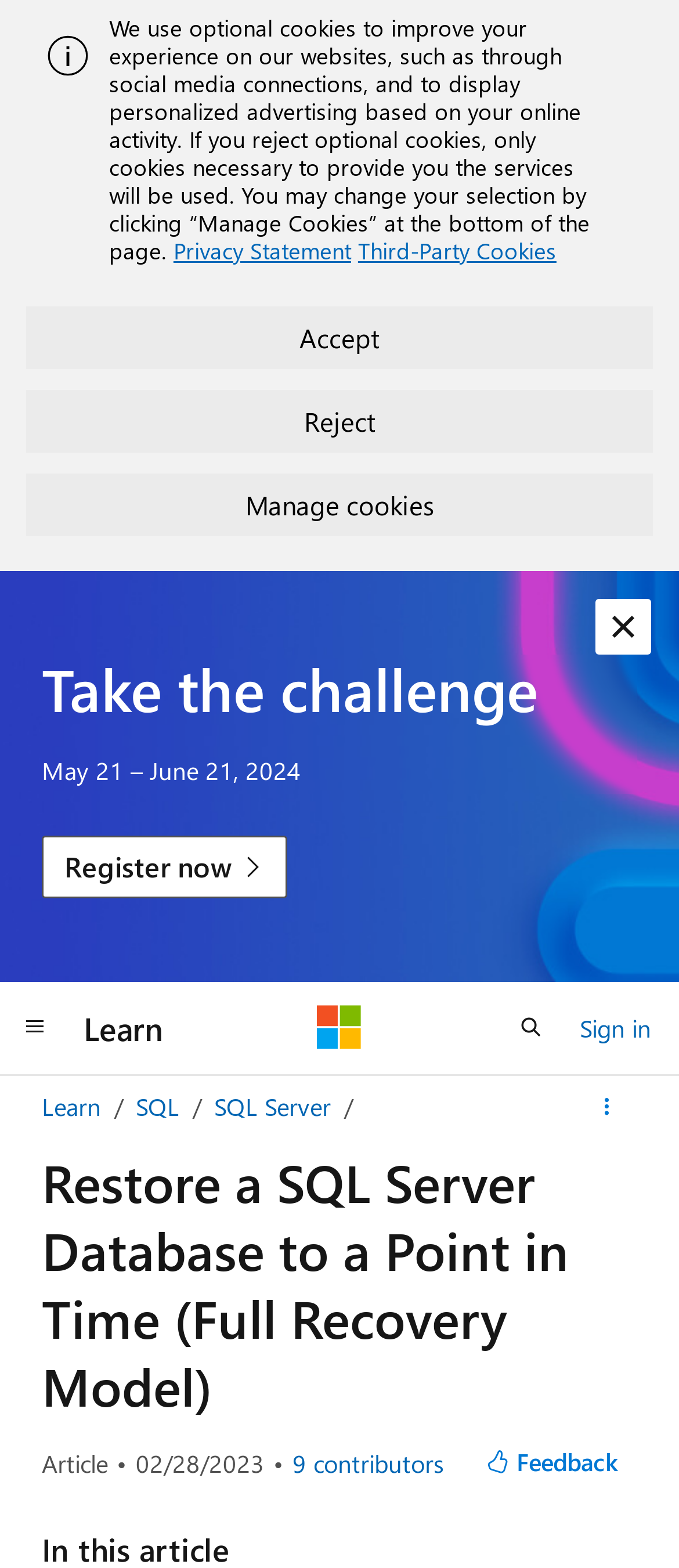Identify the bounding box coordinates of the clickable section necessary to follow the following instruction: "Take the challenge". The coordinates should be presented as four float numbers from 0 to 1, i.e., [left, top, right, bottom].

[0.062, 0.417, 0.938, 0.46]